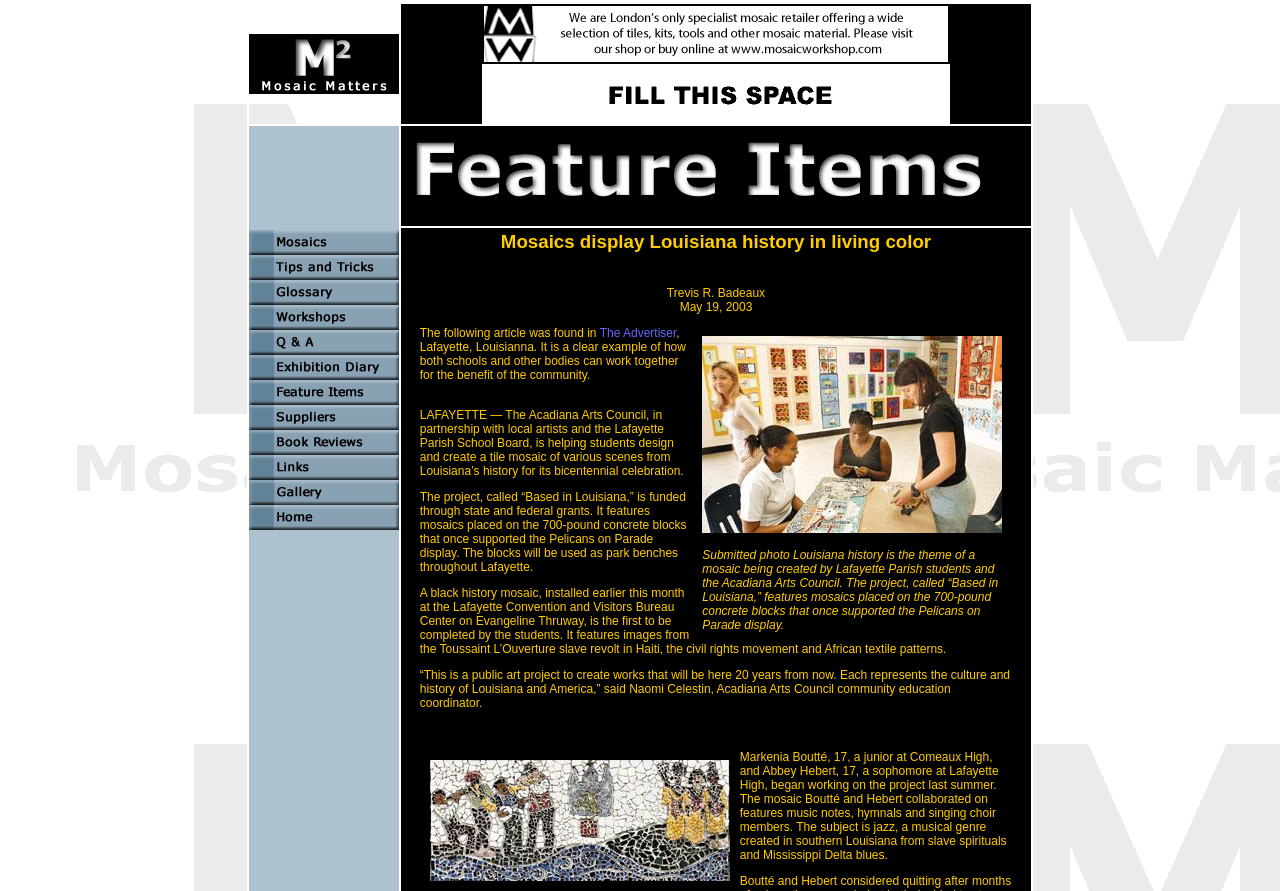Determine the bounding box coordinates for the area that should be clicked to carry out the following instruction: "click the link to learn more about the mosaic project".

[0.377, 0.056, 0.742, 0.075]